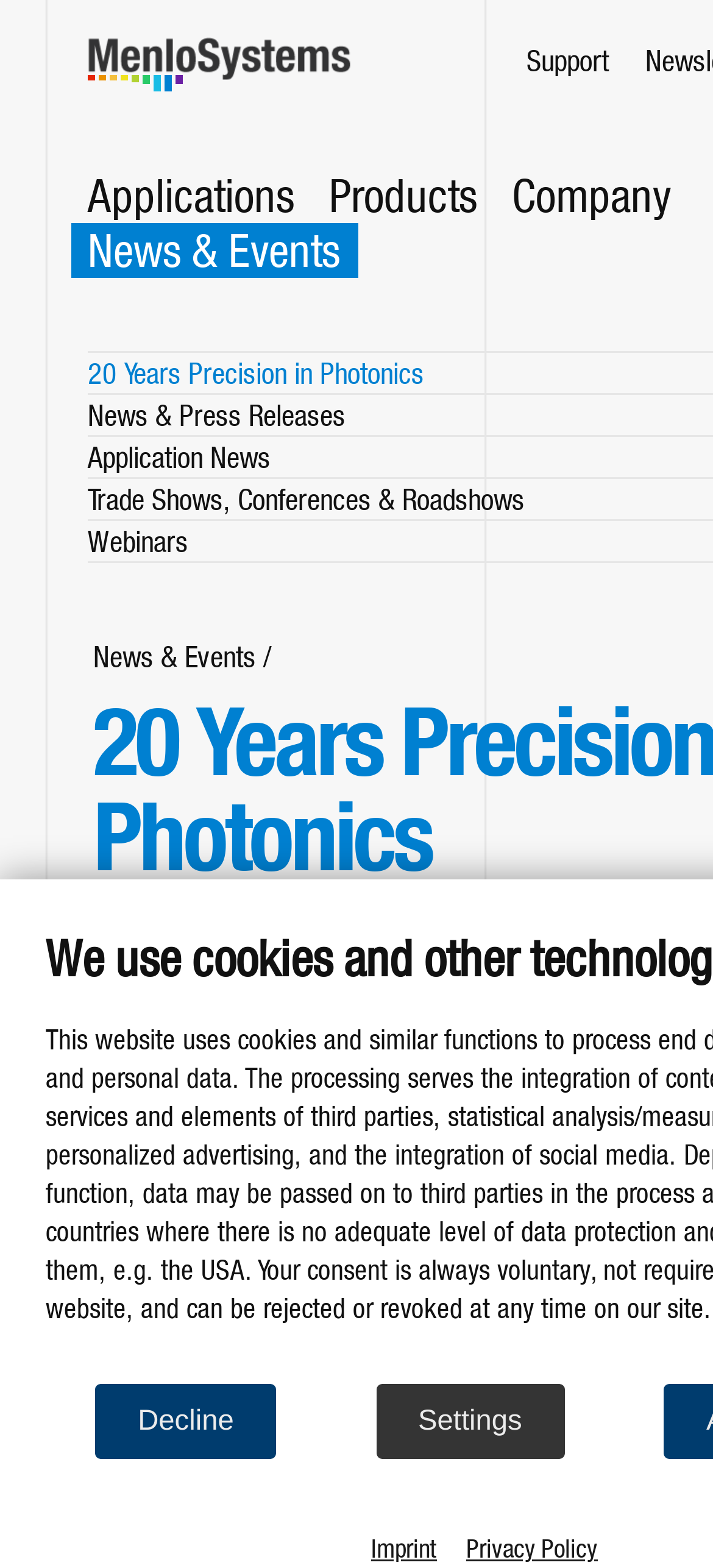Determine the bounding box coordinates of the clickable element to complete this instruction: "read news and press releases". Provide the coordinates in the format of four float numbers between 0 and 1, [left, top, right, bottom].

[0.123, 0.253, 0.485, 0.275]